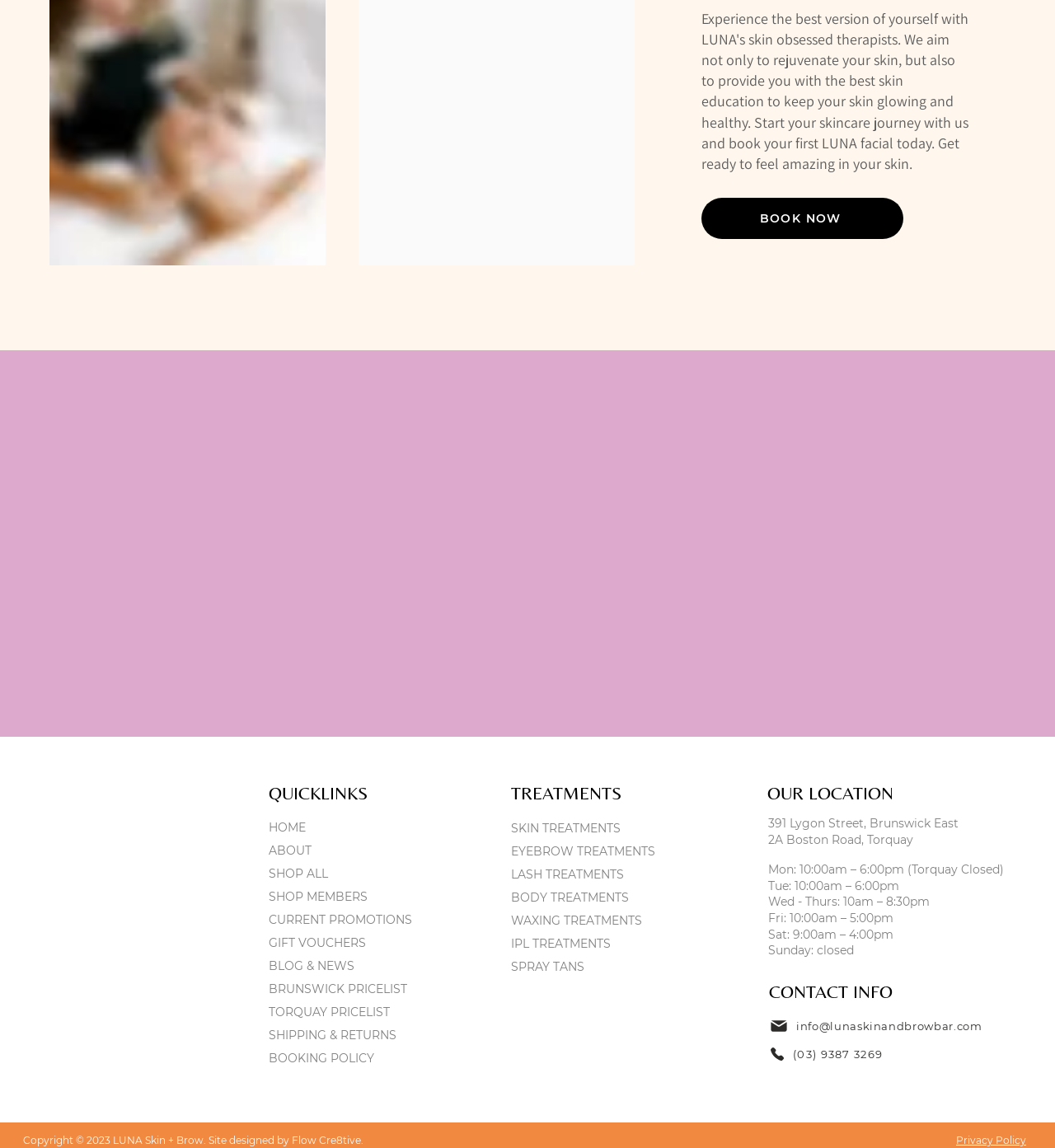Answer this question using a single word or a brief phrase:
What are the two locations of the skin and brow bar?

Brunswick East and Torquay